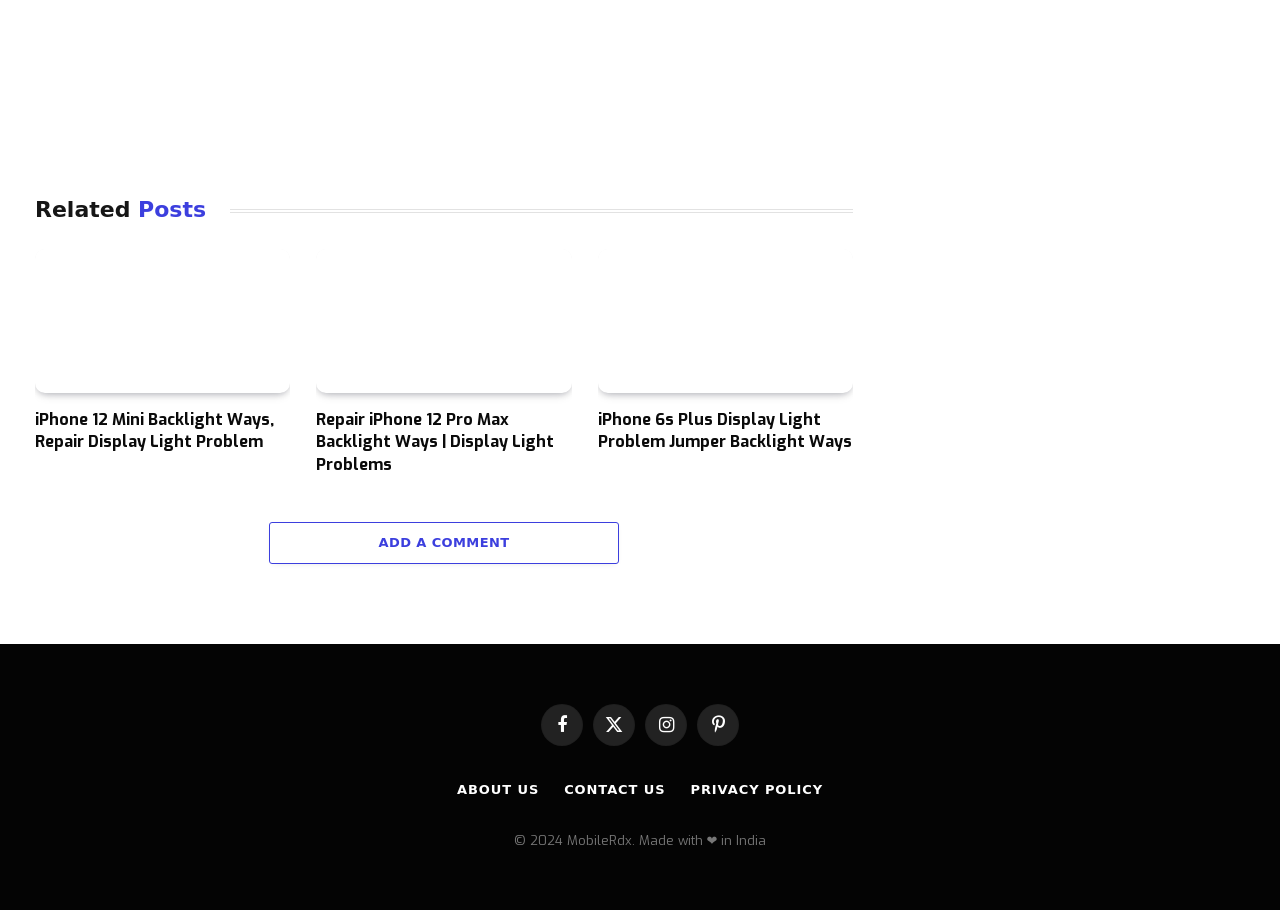Please examine the image and provide a detailed answer to the question: How many related posts are there?

I counted the number of article elements under the 'Related Posts' heading, and there are three of them.